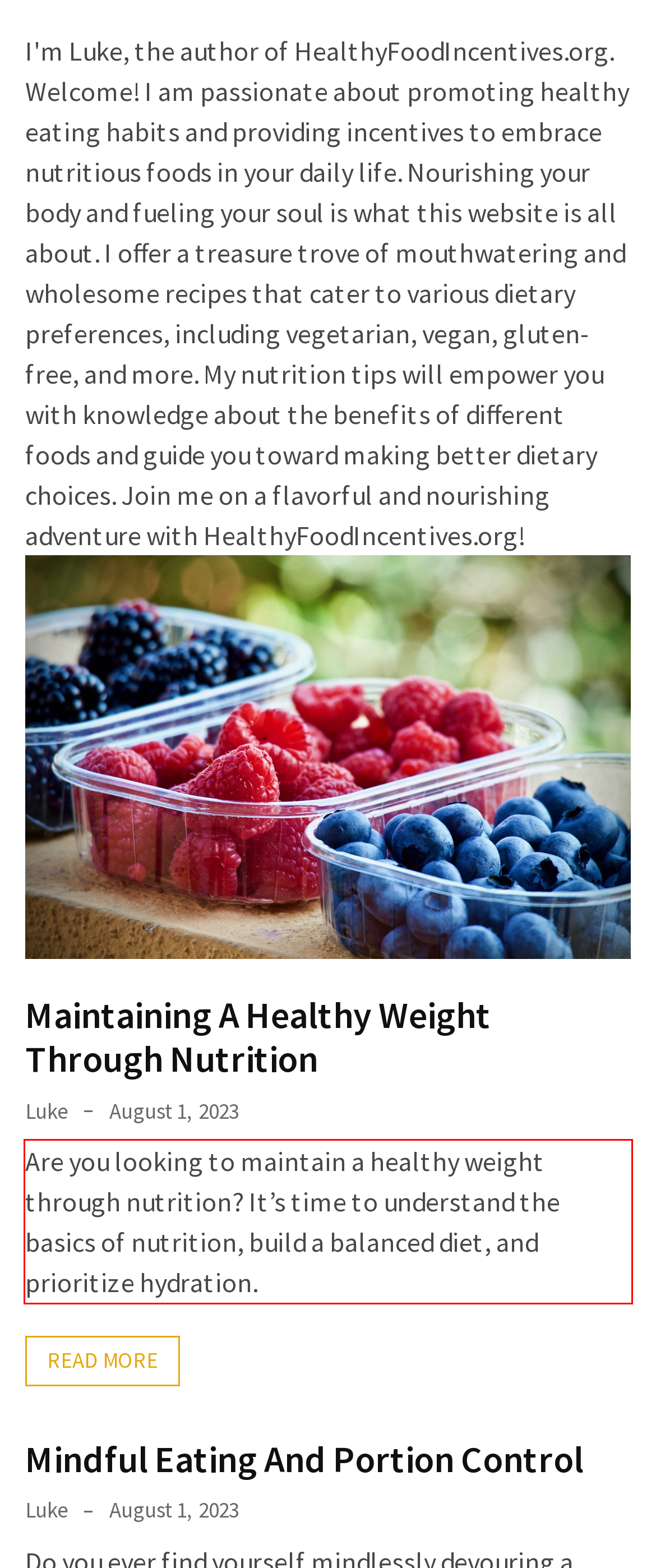Examine the screenshot of the webpage, locate the red bounding box, and perform OCR to extract the text contained within it.

Are you looking to maintain a healthy weight through nutrition? It’s time to understand the basics of nutrition, build a balanced diet, and prioritize hydration.